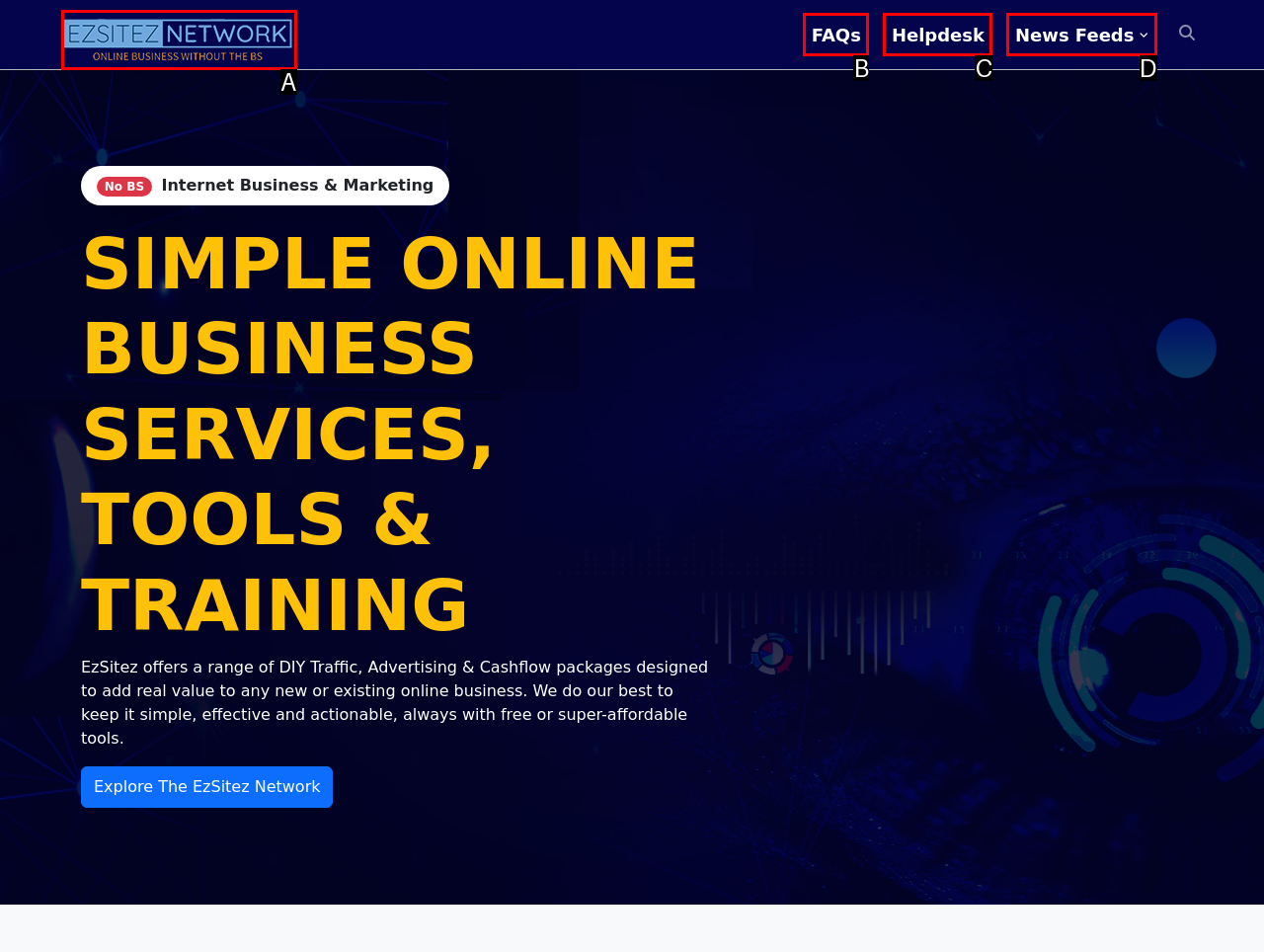Match the description: parent_node: FAQs to the correct HTML element. Provide the letter of your choice from the given options.

A